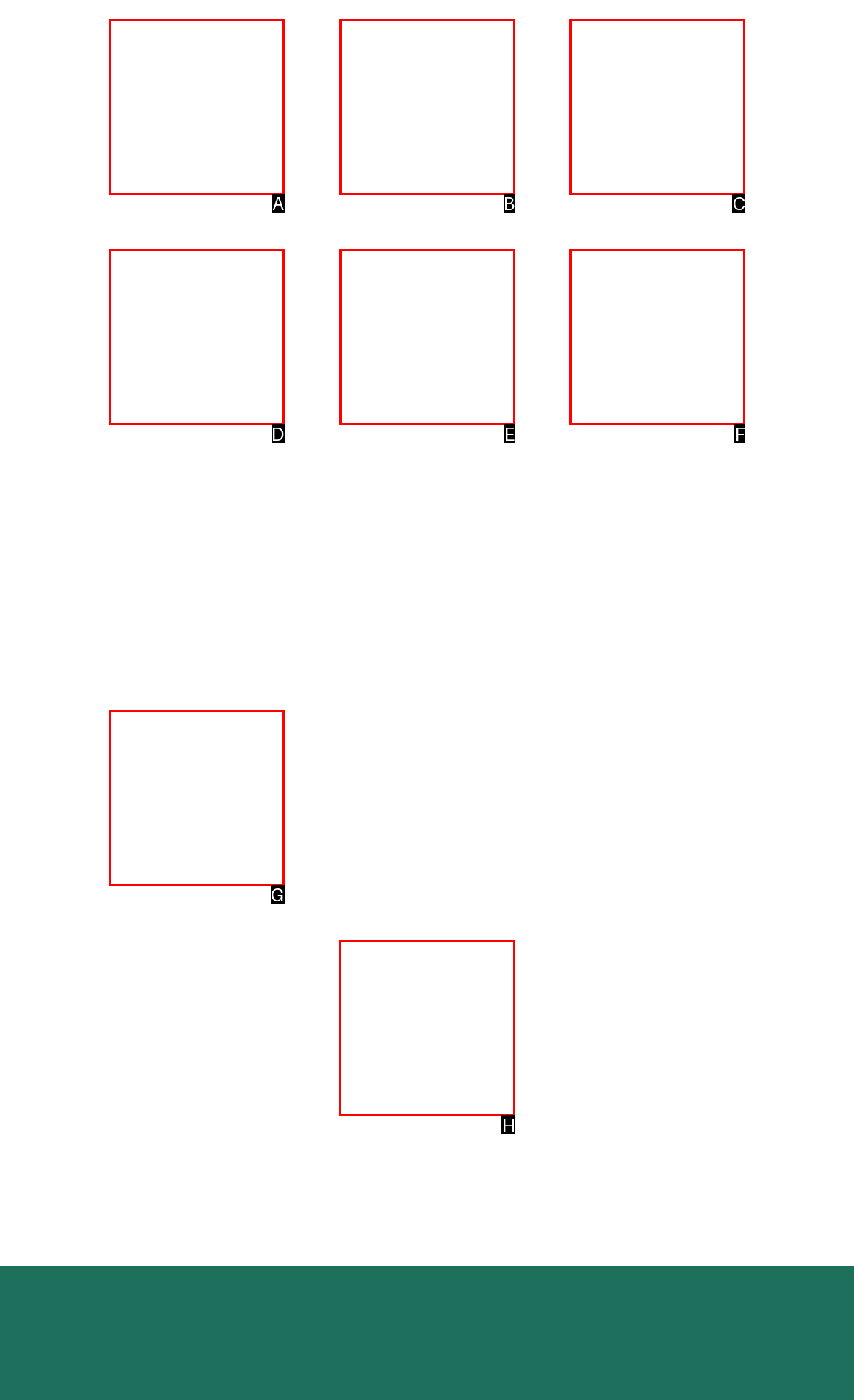Tell me which UI element to click to fulfill the given task: Go to Course Posts-MGT301-Fall12. Respond with the letter of the correct option directly.

None